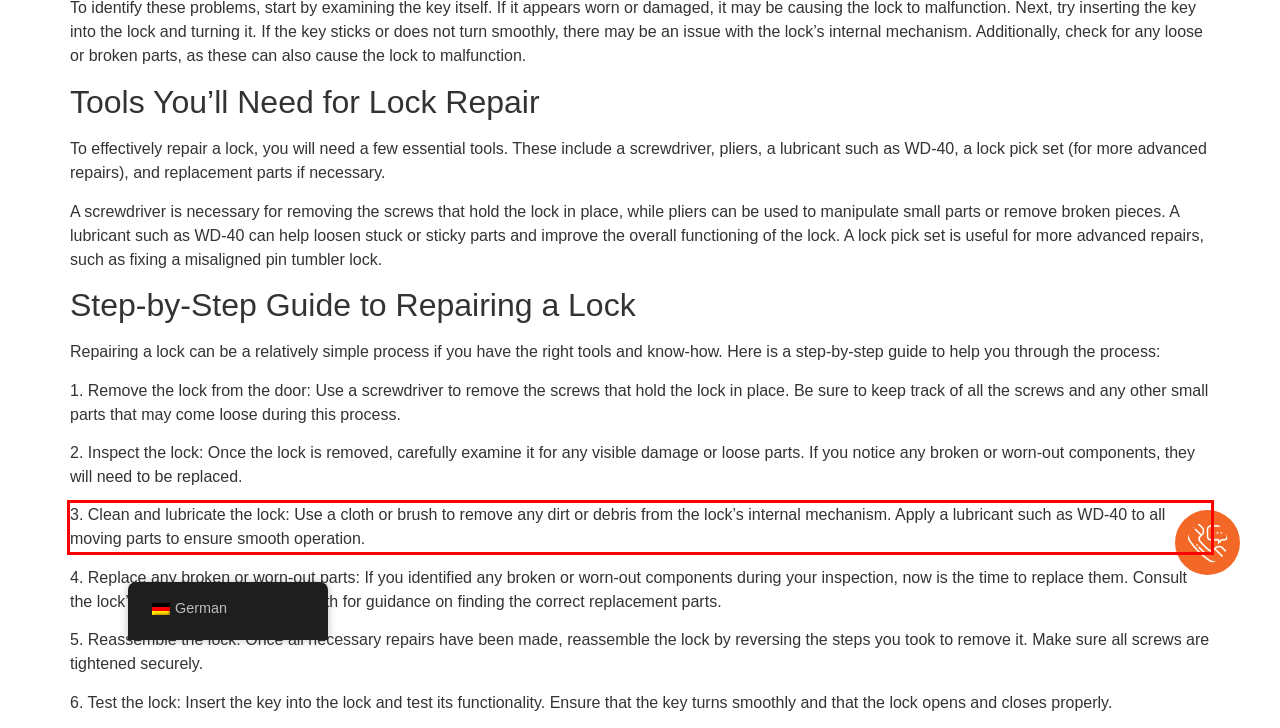Please extract the text content from the UI element enclosed by the red rectangle in the screenshot.

3. Clean and lubricate the lock: Use a cloth or brush to remove any dirt or debris from the lock’s internal mechanism. Apply a lubricant such as WD-40 to all moving parts to ensure smooth operation.